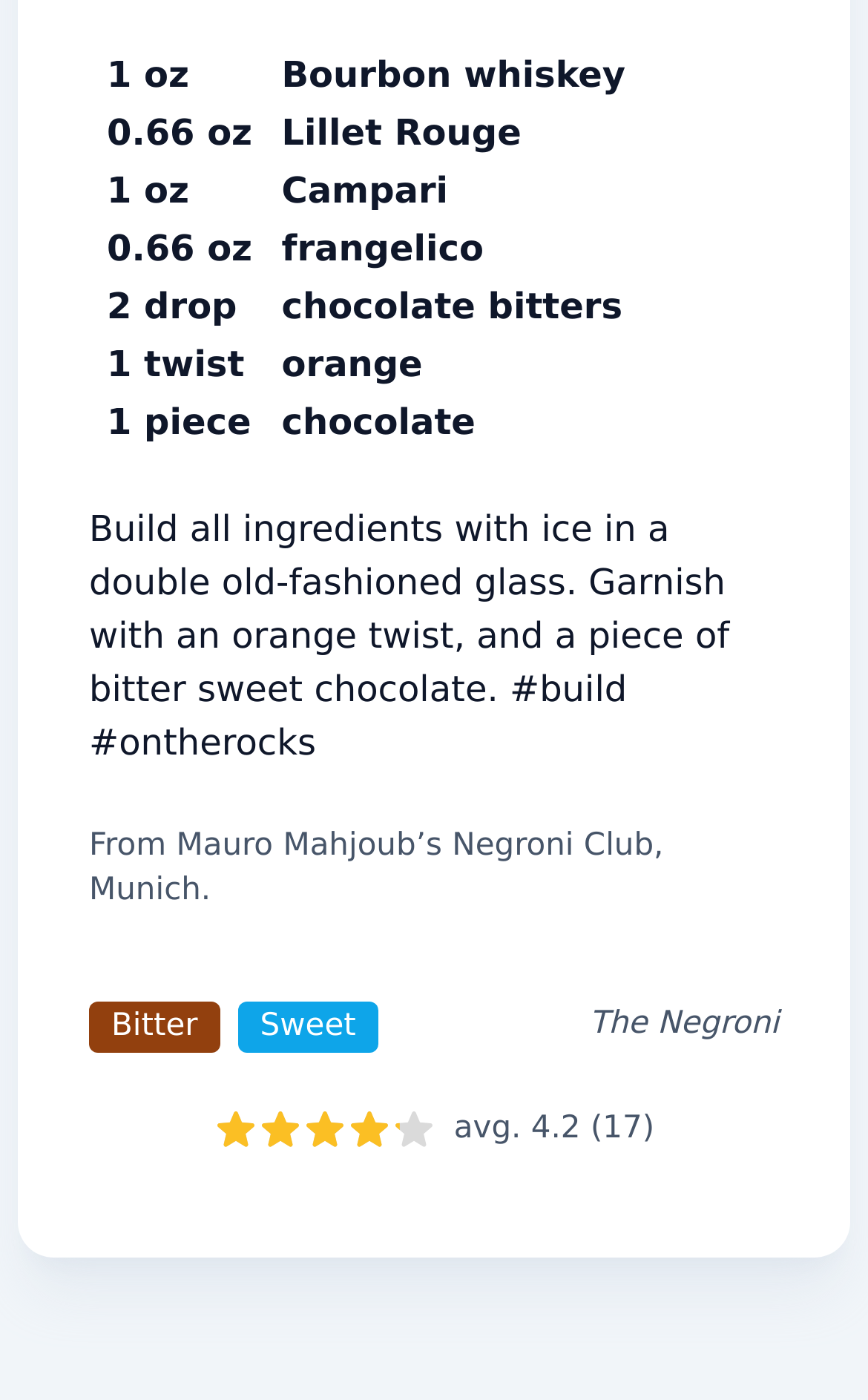Based on the element description, predict the bounding box coordinates (top-left x, top-left y, bottom-right x, bottom-right y) for the UI element in the screenshot: News

None